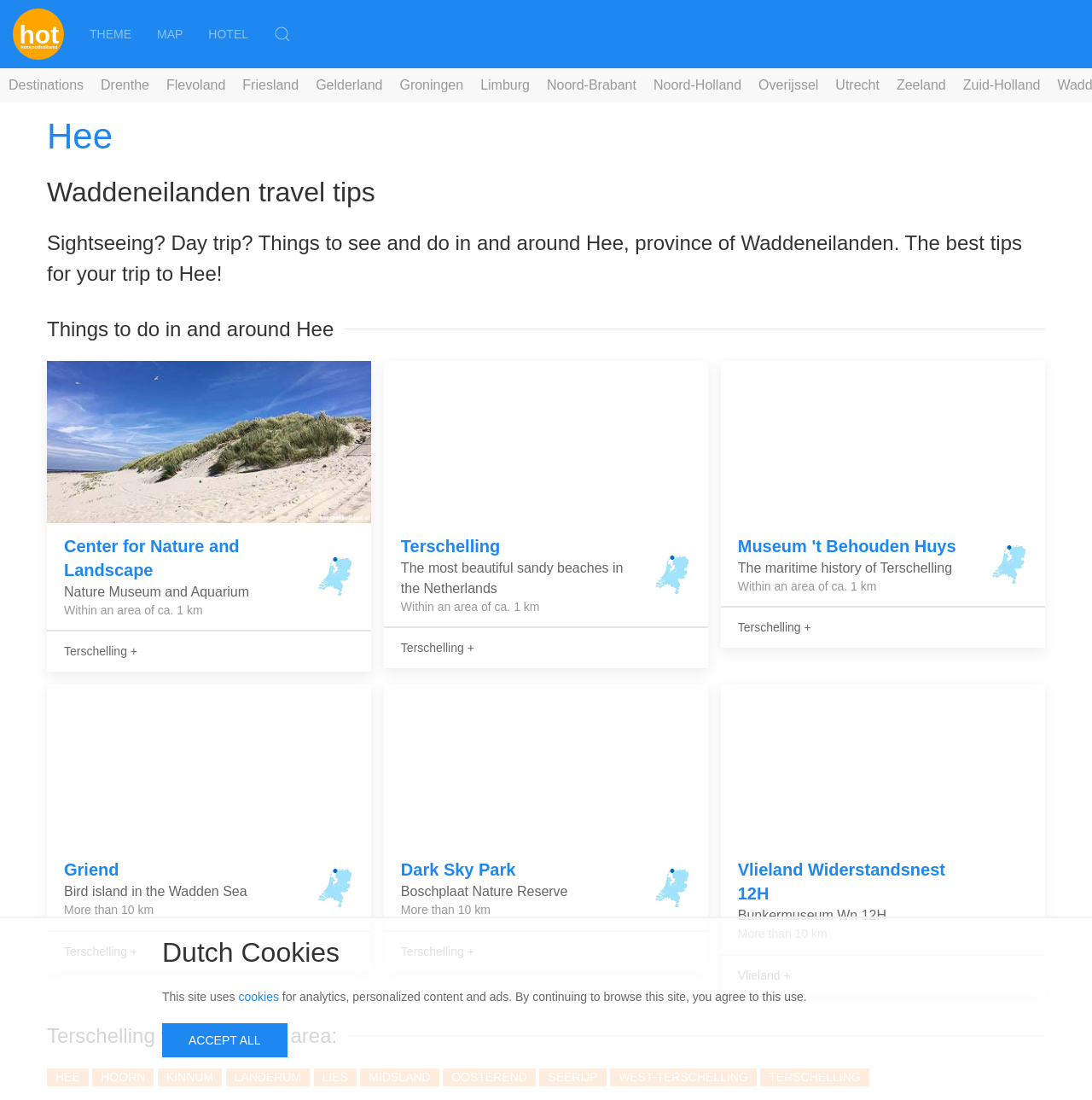What is the name of the province where Hee is located?
Refer to the image and answer the question using a single word or phrase.

Waddeneilanden